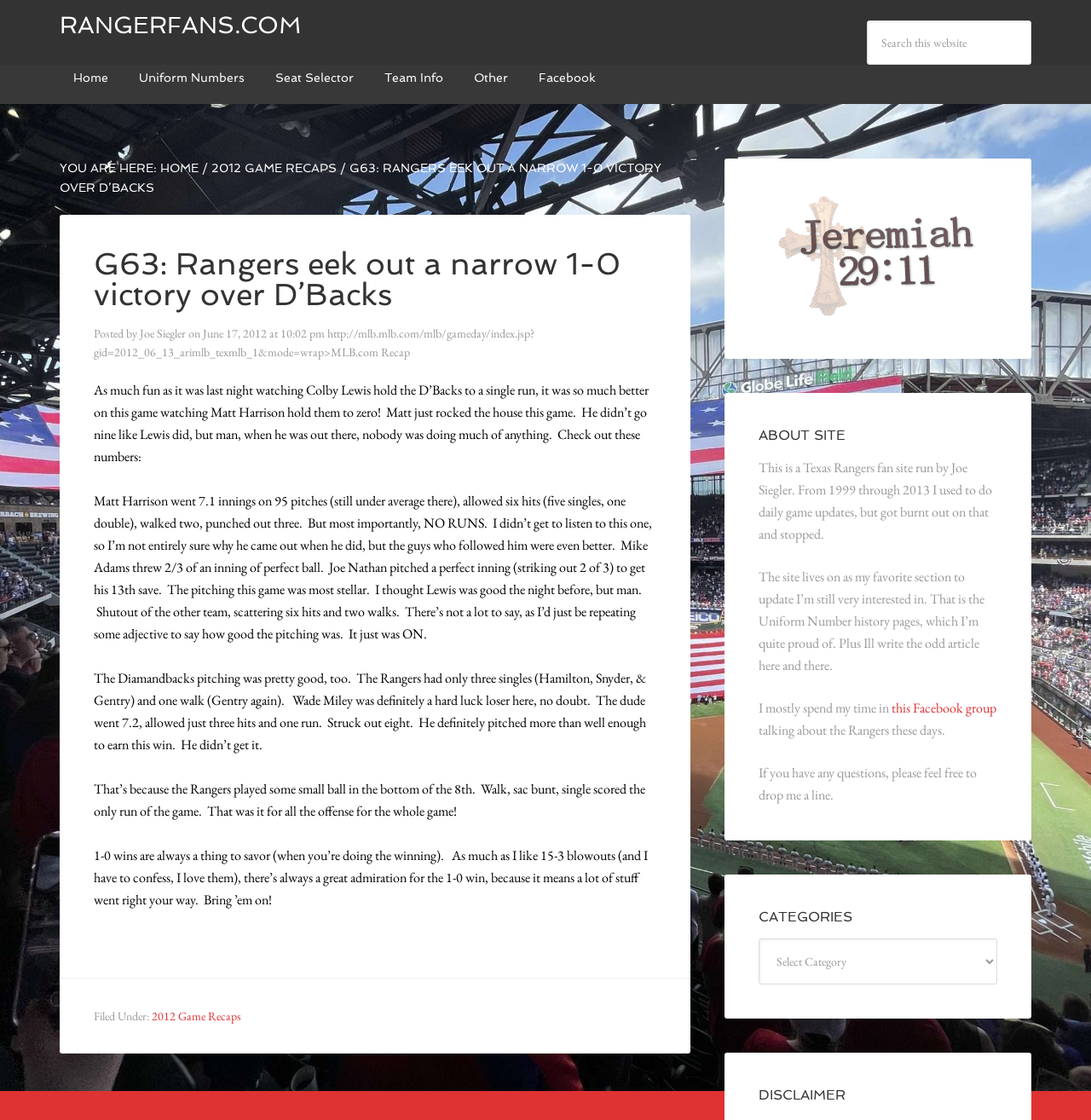Elaborate on the information and visuals displayed on the webpage.

This webpage is about a Texas Rangers fan site, specifically a game recap of a 1-0 victory over the D'Backs. At the top, there is a navigation bar with links to "Home", "Uniform Numbers", "Seat Selector", "Team Info", "Other", and "Facebook". Below the navigation bar, there is a search box with a "Search" button. 

The main content of the page is an article about the game, which includes a heading, a brief summary, and a detailed description of the game. The article is divided into paragraphs, with the first paragraph describing the game's outcome and the subsequent paragraphs providing more details about the game, including the performance of the pitchers and the Rangers' offense. 

To the right of the article, there is a section with links to "2012 Game Recaps" and an image. Below the article, there is a footer section with links to "ABOUT SITE", "CATEGORIES", and "DISCLAIMER". The "ABOUT SITE" section provides information about the site's author, Joe Siegler, and the site's history. The "CATEGORIES" section has a dropdown menu with various categories, and the "DISCLAIMER" section has a brief statement about the site's content.